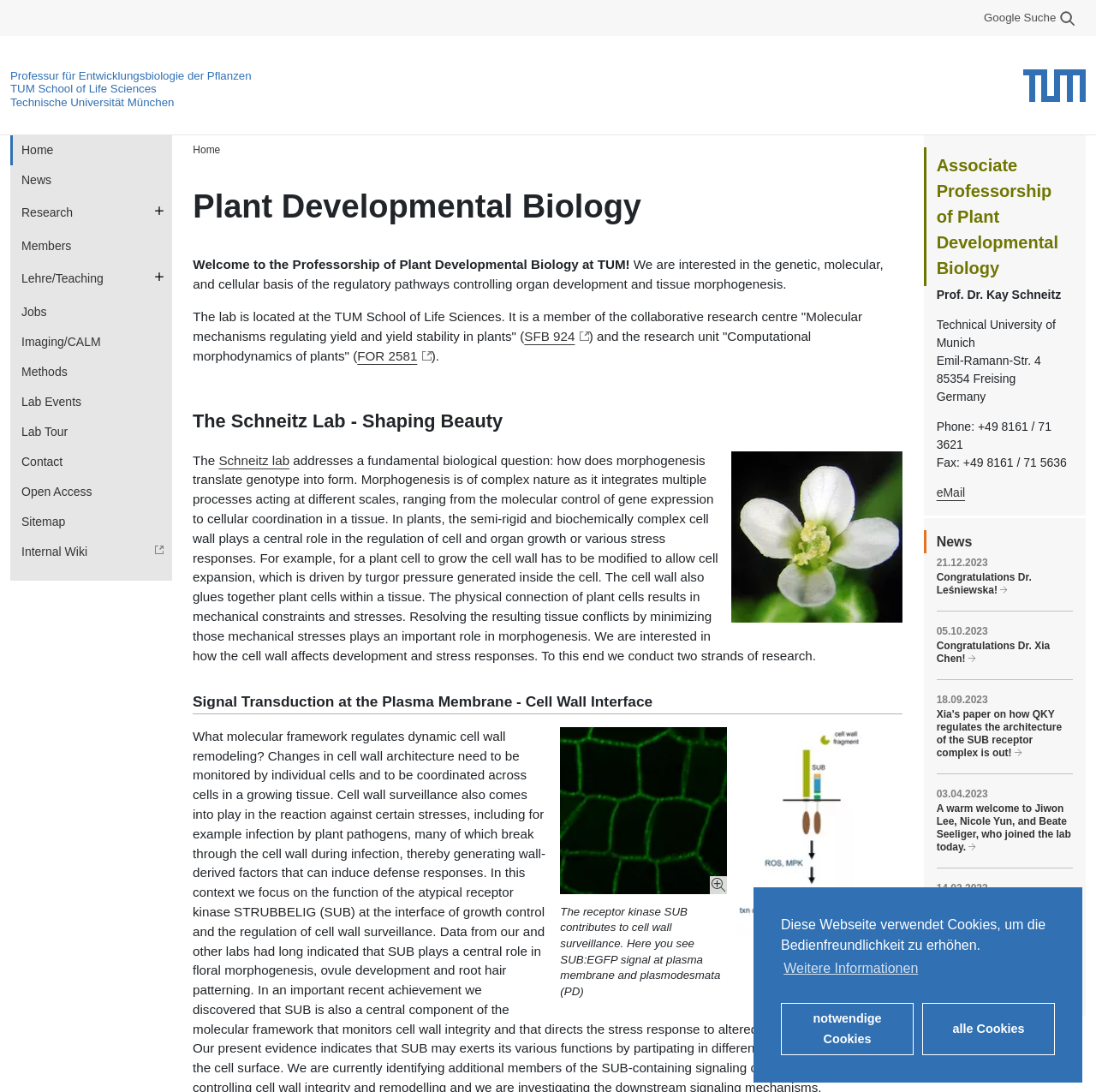Could you provide the bounding box coordinates for the portion of the screen to click to complete this instruction: "View the News page"?

[0.009, 0.151, 0.157, 0.179]